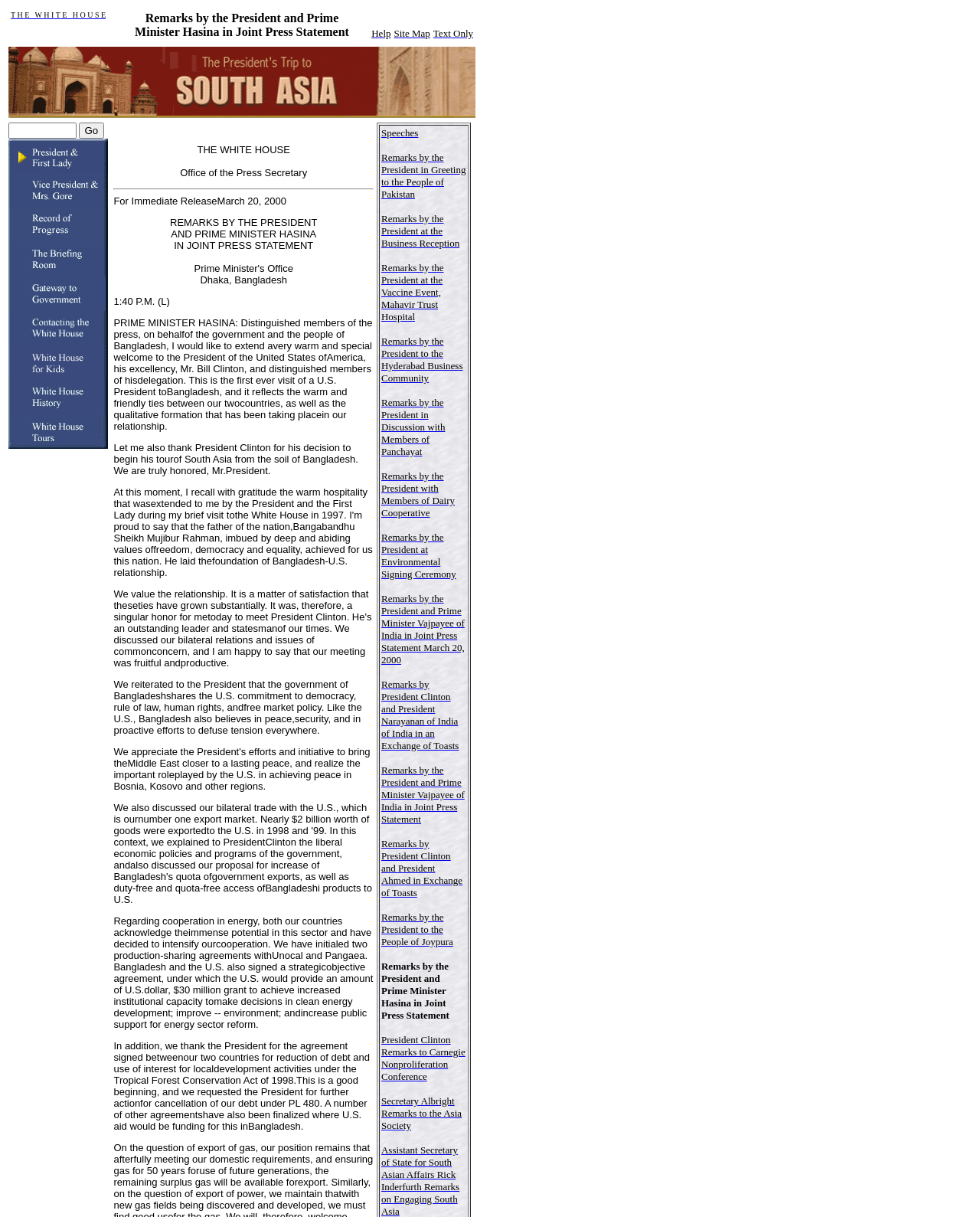Can you look at the image and give a comprehensive answer to the question:
What is the location of the joint press statement?

I found this answer by reading the text in the webpage, specifically the part where it says 'Dhaka, Bangladesh 1:40 P.M. (L)'.